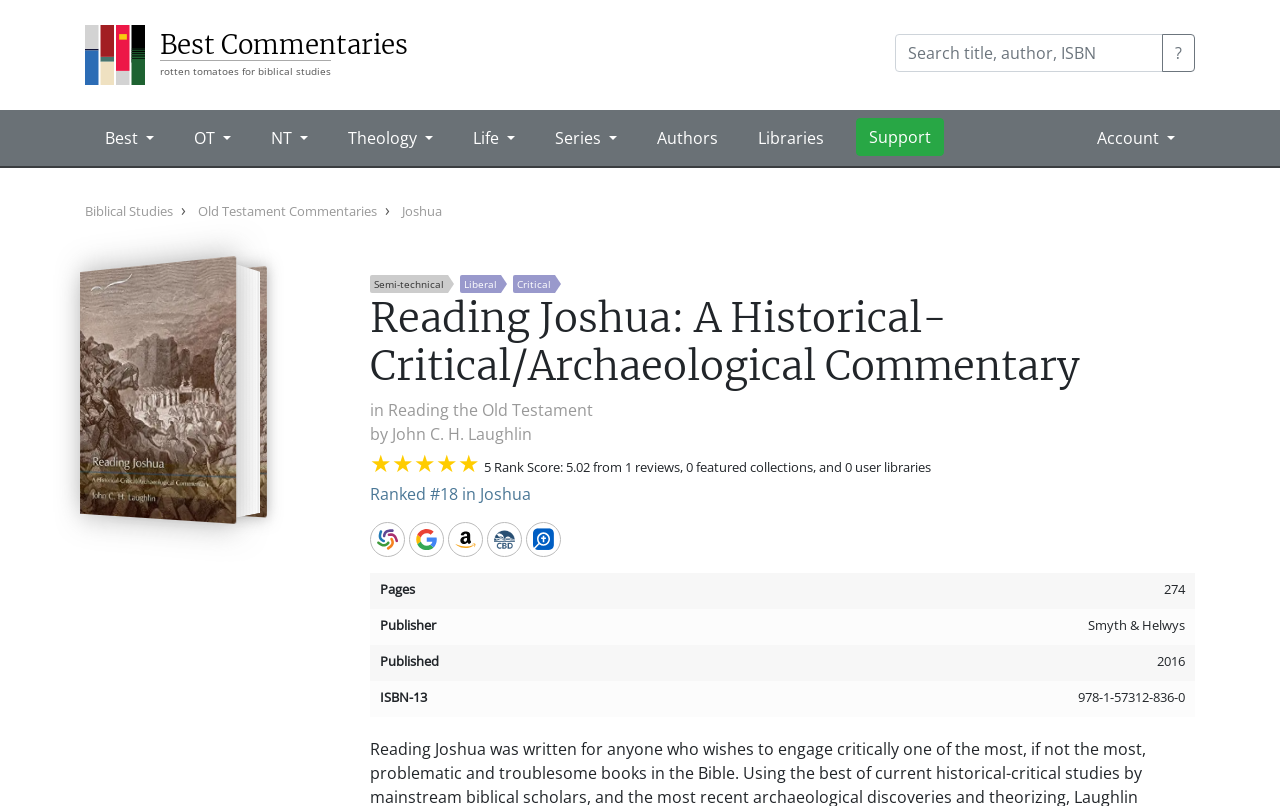Provide a short answer to the following question with just one word or phrase: Who is the author of the book?

John C. H. Laughlin